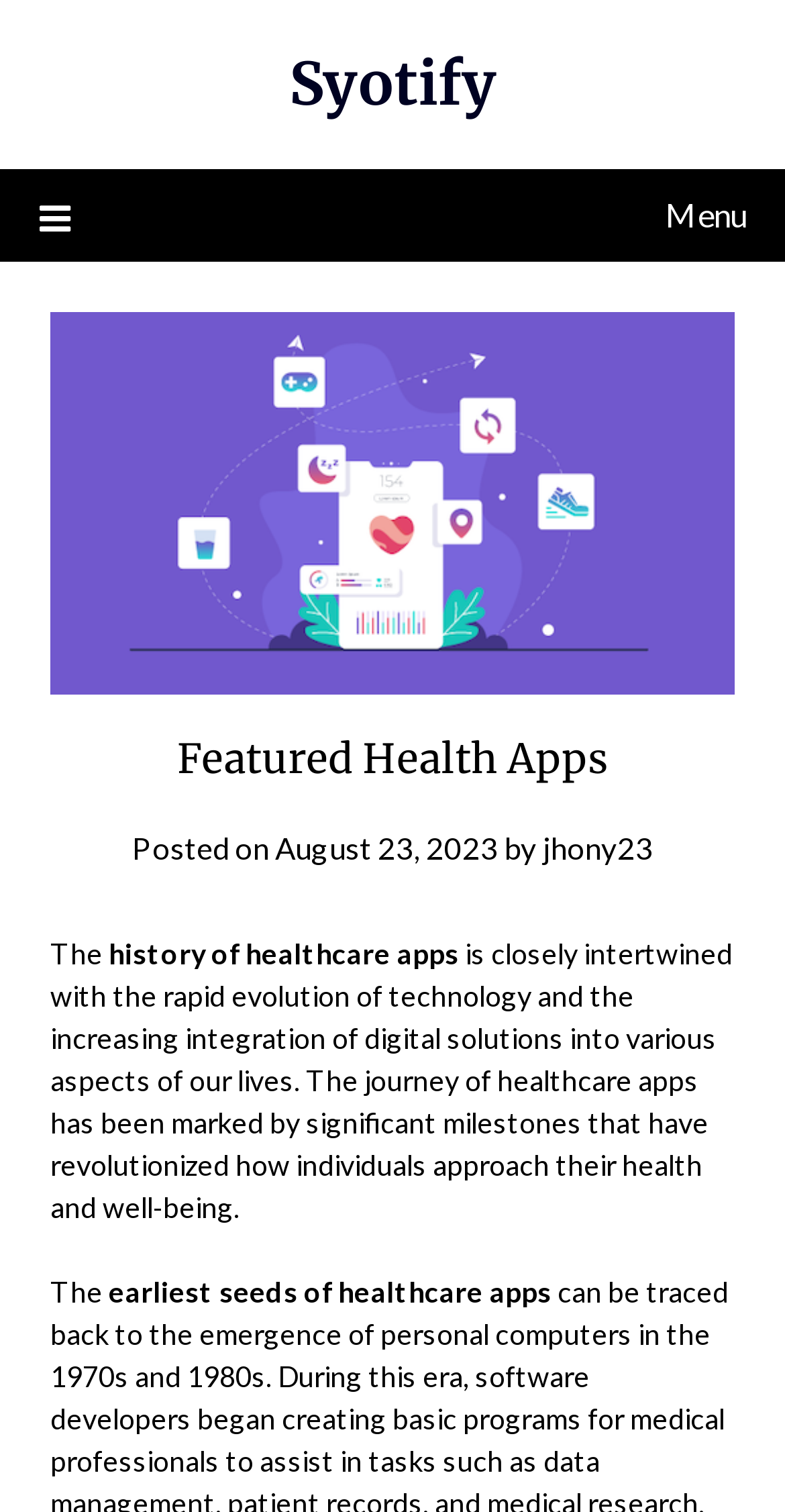Provide a comprehensive description of the webpage.

The webpage is about the history of healthcare apps, with a focus on their evolution and integration into daily life. At the top left of the page, there is a link to "Syotify" and a menu icon with the text "Menu" next to it. Below the menu icon, there is a large image with the title "Featured Health Apps" written on it. 

The main content of the page is divided into sections, with a heading "Featured Health Apps" at the top. Below the heading, there is a line of text that indicates the post date, "August 23, 2023", and the author, "jhony23". 

The main article starts with a paragraph that discusses the history of healthcare apps, describing how they are closely intertwined with the rapid evolution of technology and the increasing integration of digital solutions into various aspects of our lives. The text continues to explain how the journey of healthcare apps has been marked by significant milestones that have revolutionized how individuals approach their health and well-being. 

Further down the page, there is another section that appears to discuss the early stages of healthcare apps, with a paragraph starting with the phrase "earliest seeds of healthcare apps".